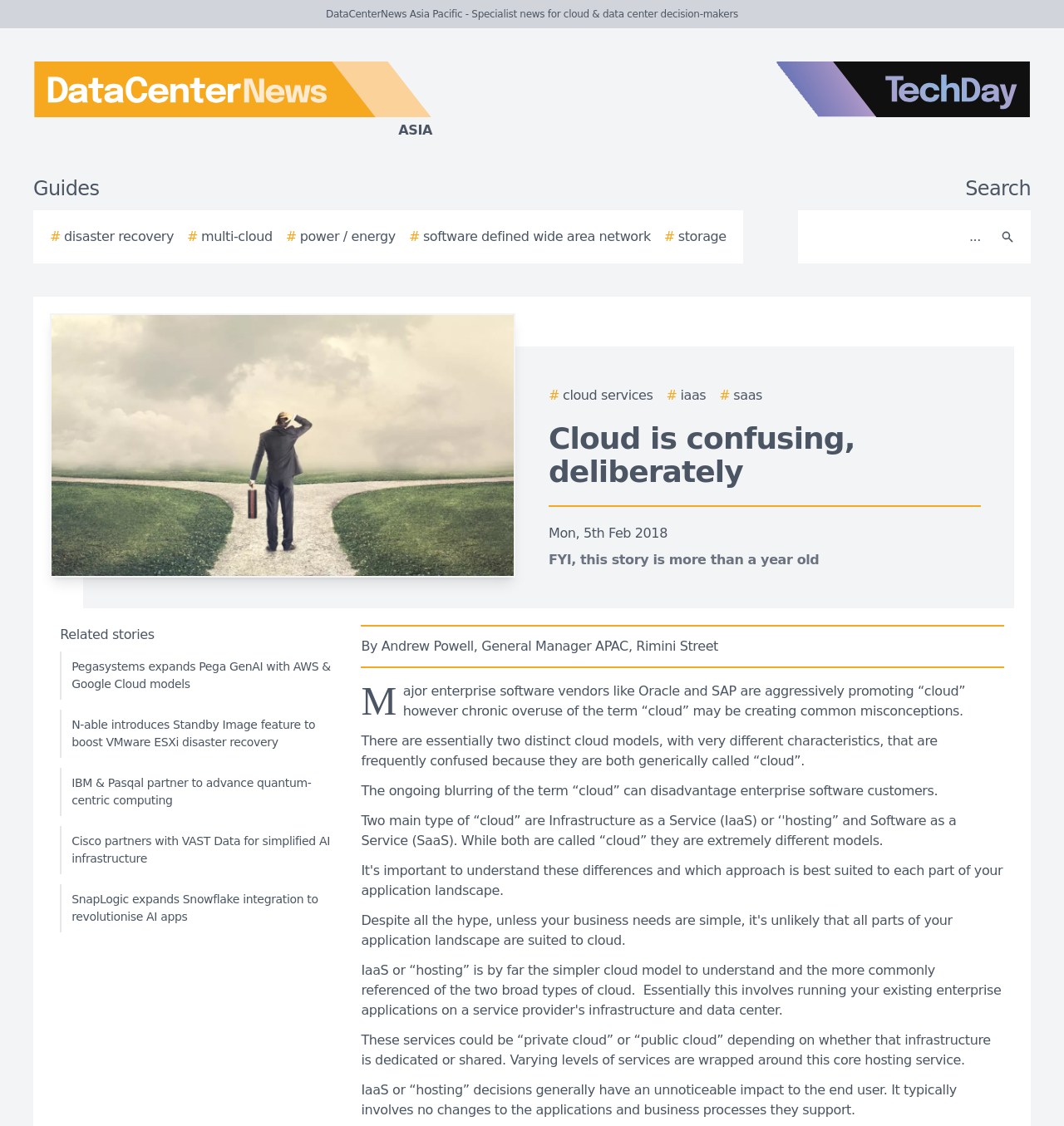Given the element description: "aria-label="Search" name="search" placeholder="..."", predict the bounding box coordinates of this UI element. The coordinates must be four float numbers between 0 and 1, given as [left, top, right, bottom].

[0.756, 0.193, 0.931, 0.228]